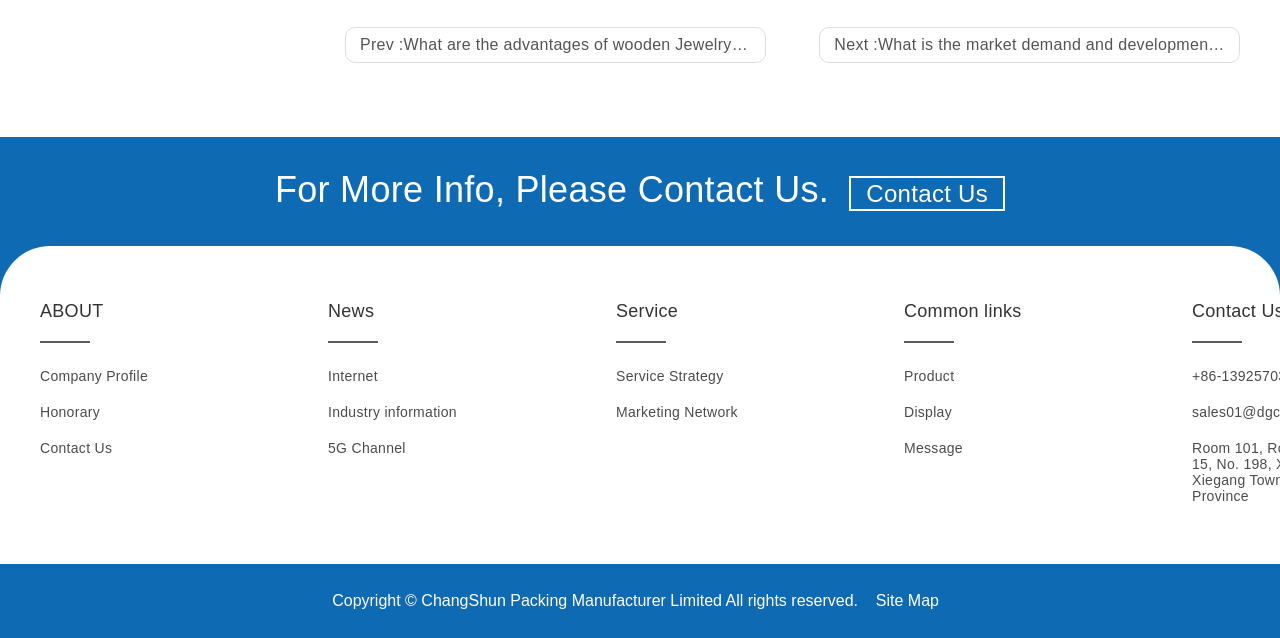Can you specify the bounding box coordinates of the area that needs to be clicked to fulfill the following instruction: "contact us"?

[0.664, 0.275, 0.785, 0.33]